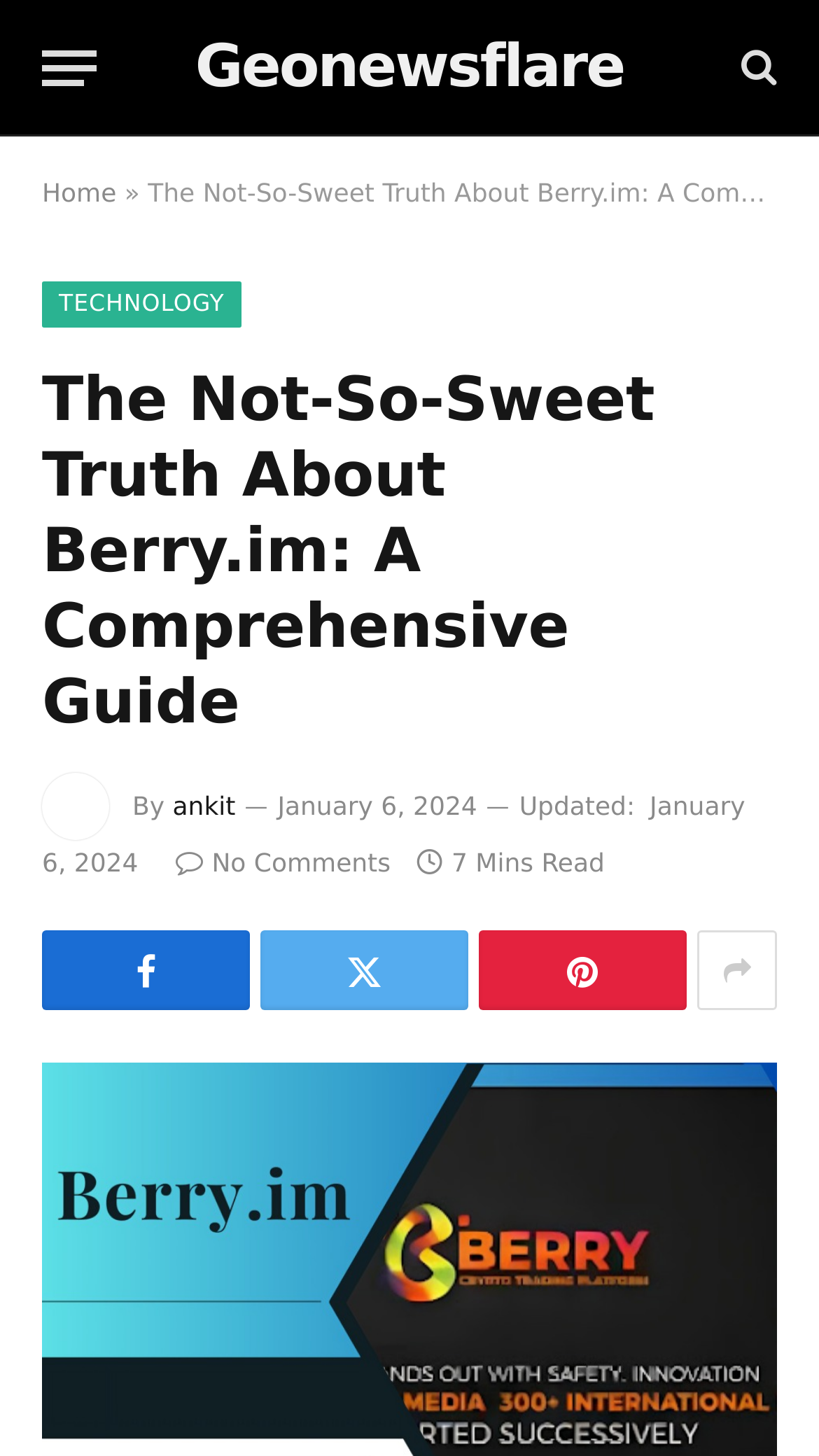Kindly determine the bounding box coordinates for the area that needs to be clicked to execute this instruction: "Visit Geonewsflare website".

[0.238, 0.016, 0.762, 0.076]